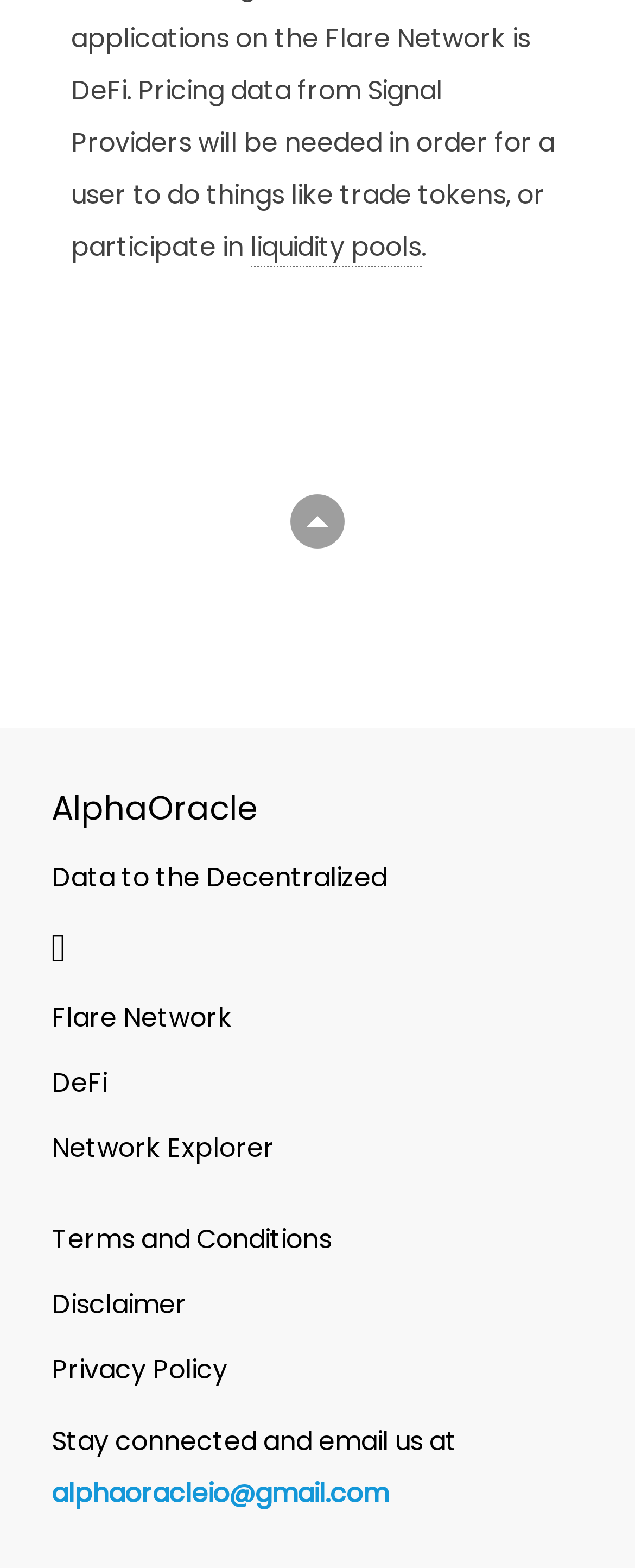Please identify the bounding box coordinates of the element I need to click to follow this instruction: "Click on the Flare Network link".

[0.081, 0.637, 0.365, 0.661]